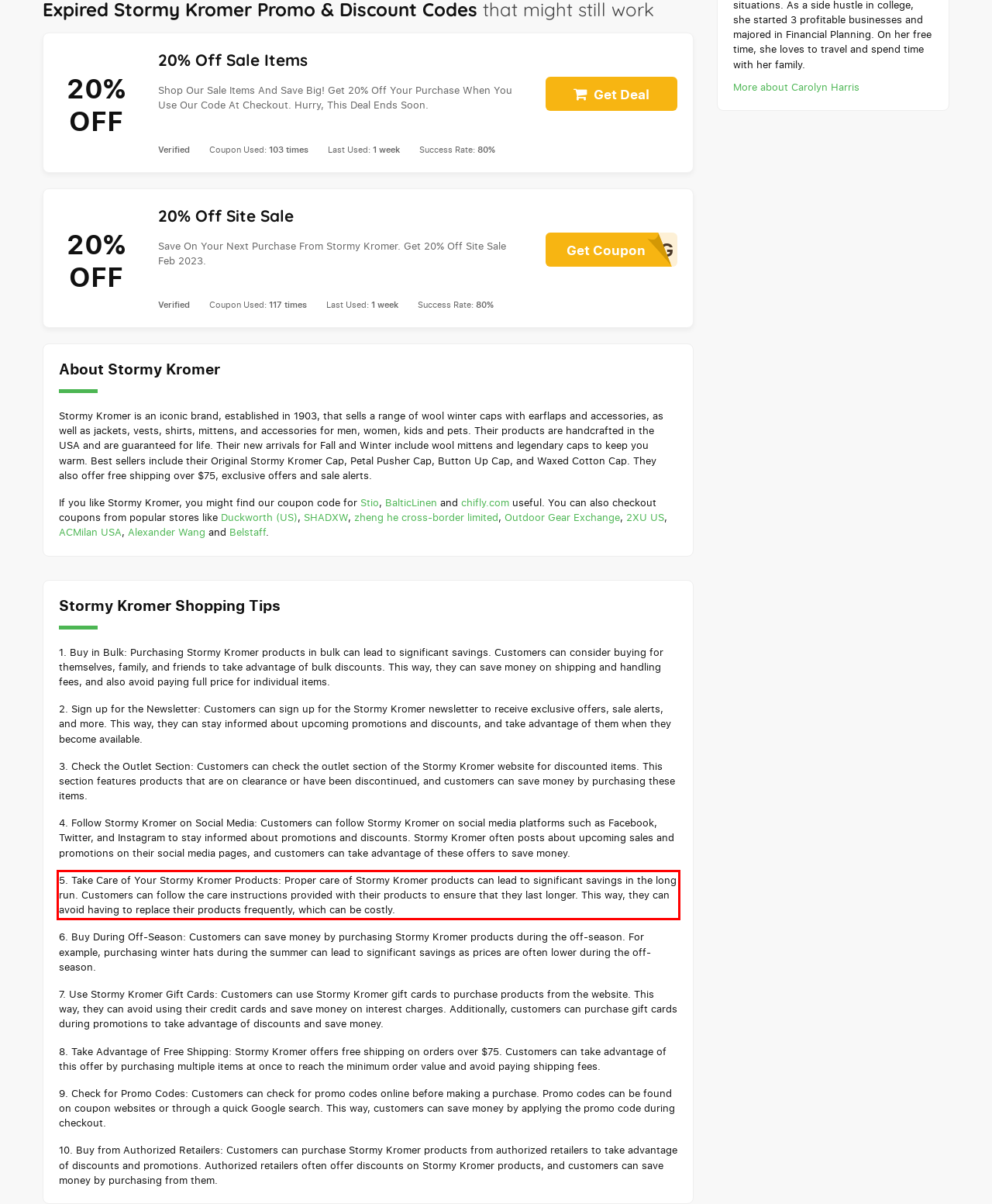Please extract the text content within the red bounding box on the webpage screenshot using OCR.

5. Take Care of Your Stormy Kromer Products: Proper care of Stormy Kromer products can lead to significant savings in the long run. Customers can follow the care instructions provided with their products to ensure that they last longer. This way, they can avoid having to replace their products frequently, which can be costly.